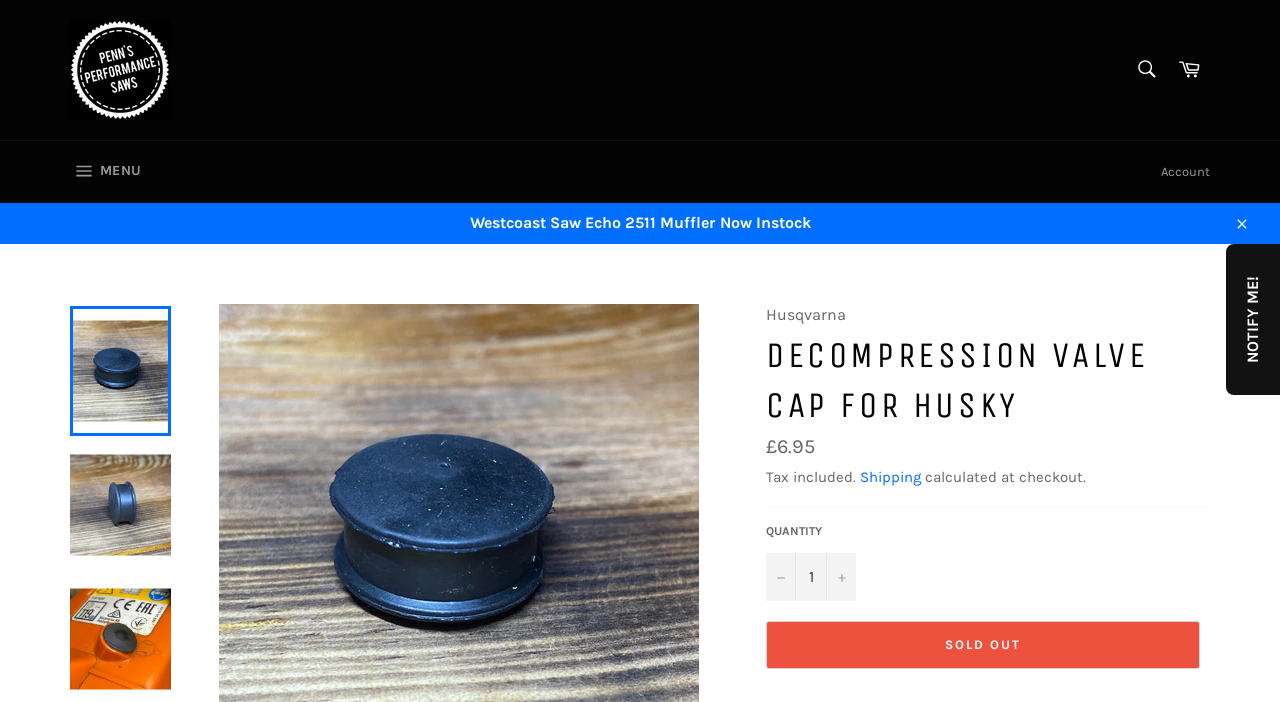What is the price of the decompression valve cap?
Using the details from the image, give an elaborate explanation to answer the question.

I found the price '£6.95' mentioned in the static text element with coordinates [0.598, 0.619, 0.637, 0.652].